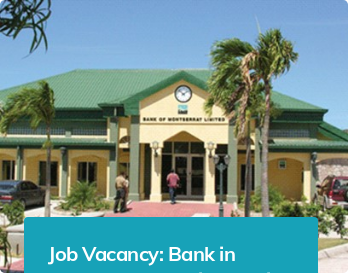Give a thorough explanation of the elements present in the image.

The image showcases the exterior of the Bank of Montserrat Limited, featuring a distinct architectural style with a green roof and a prominent clock above the entrance. In front of the bank, there are individuals walking on the pavement, surrounded by well-maintained landscaping, which includes palm trees and other greenery. At the bottom of the image, a banner highlights a job vacancy opportunity at the bank, inviting potential candidates to apply for a position related to the bank's operations in Montserrat. This visual captures both the professionalism of the banking institution and the local charm of its setting.